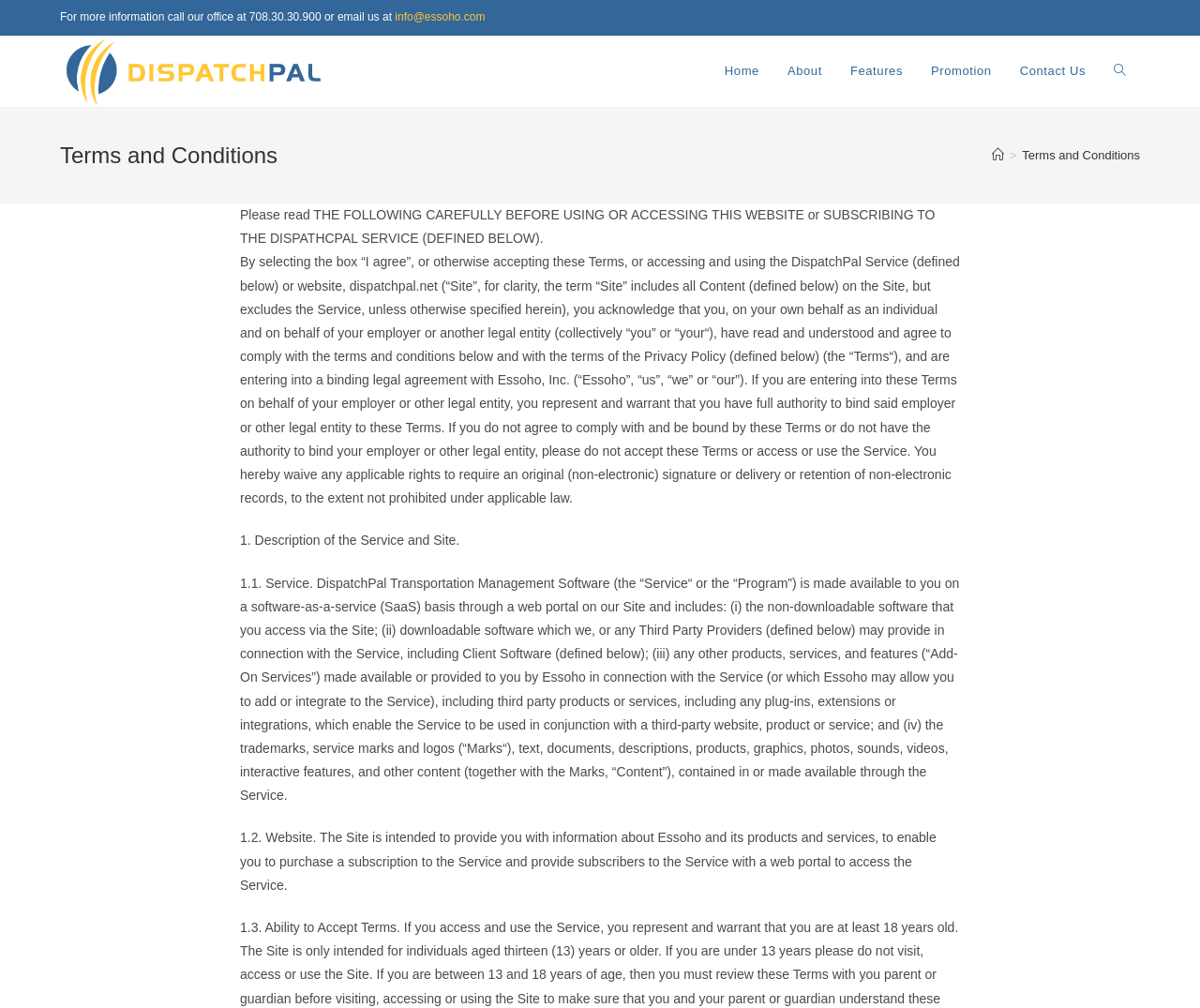Predict the bounding box for the UI component with the following description: "Contact Us".

[0.838, 0.036, 0.916, 0.105]